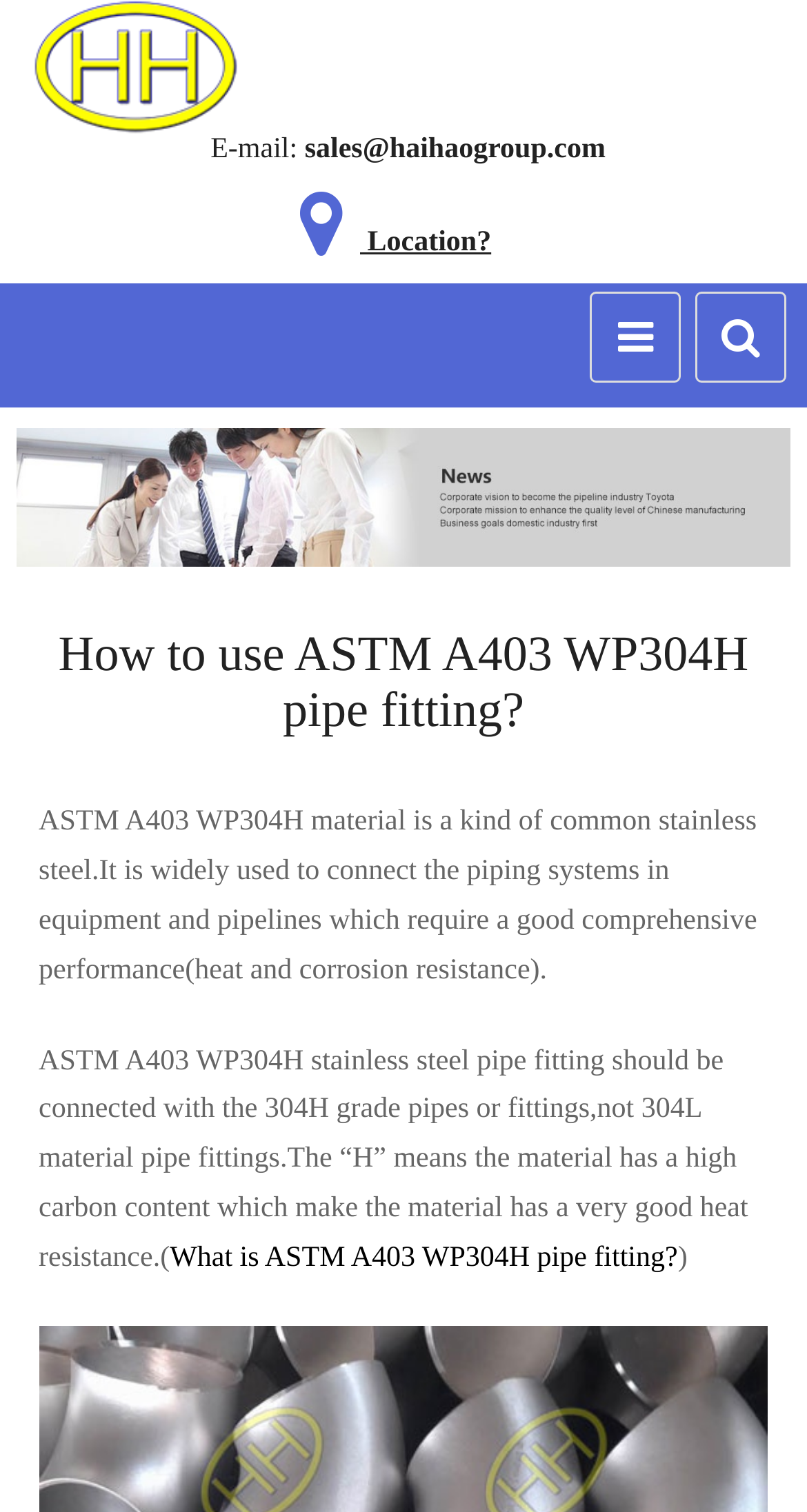Given the element description sales@haihaogroup.com, specify the bounding box coordinates of the corresponding UI element in the format (top-left x, top-left y, bottom-right x, bottom-right y). All values must be between 0 and 1.

[0.378, 0.089, 0.75, 0.109]